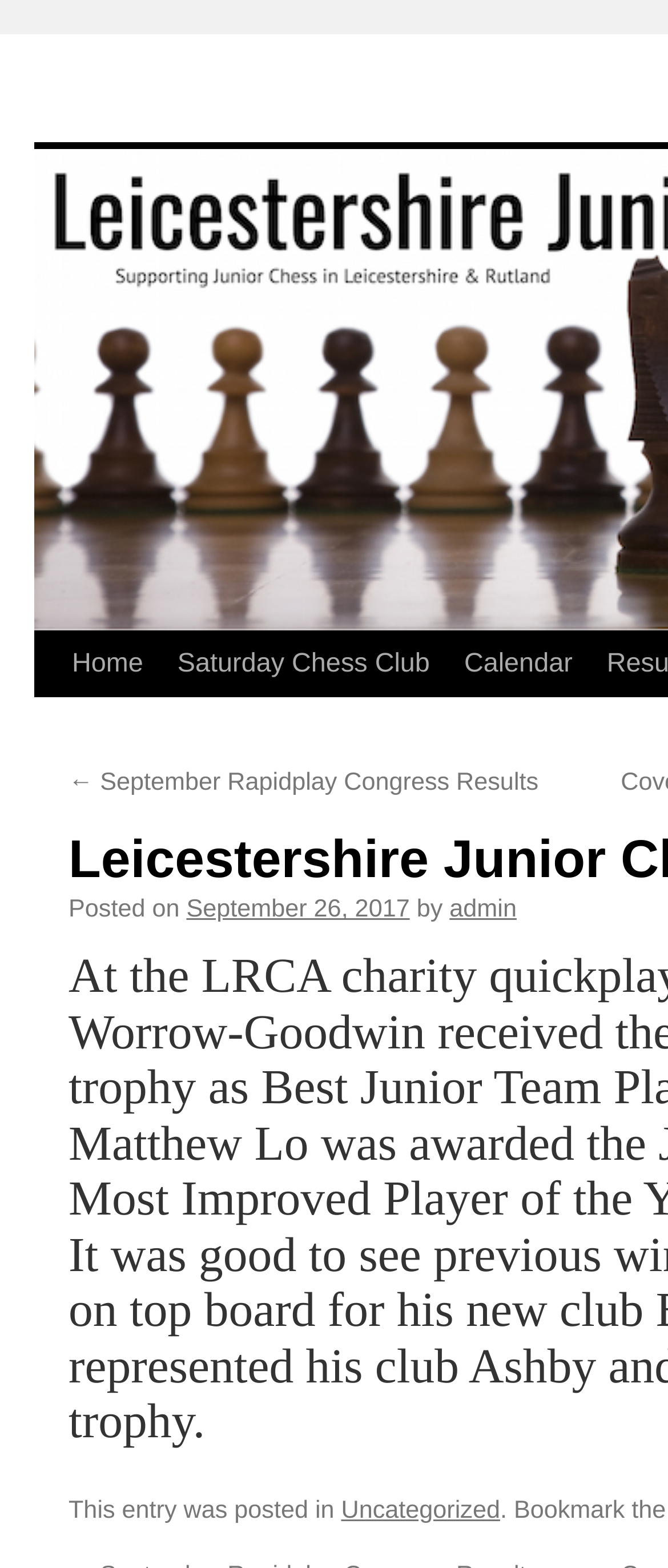Using the provided element description: "Skip to content", determine the bounding box coordinates of the corresponding UI element in the screenshot.

[0.049, 0.402, 0.1, 0.527]